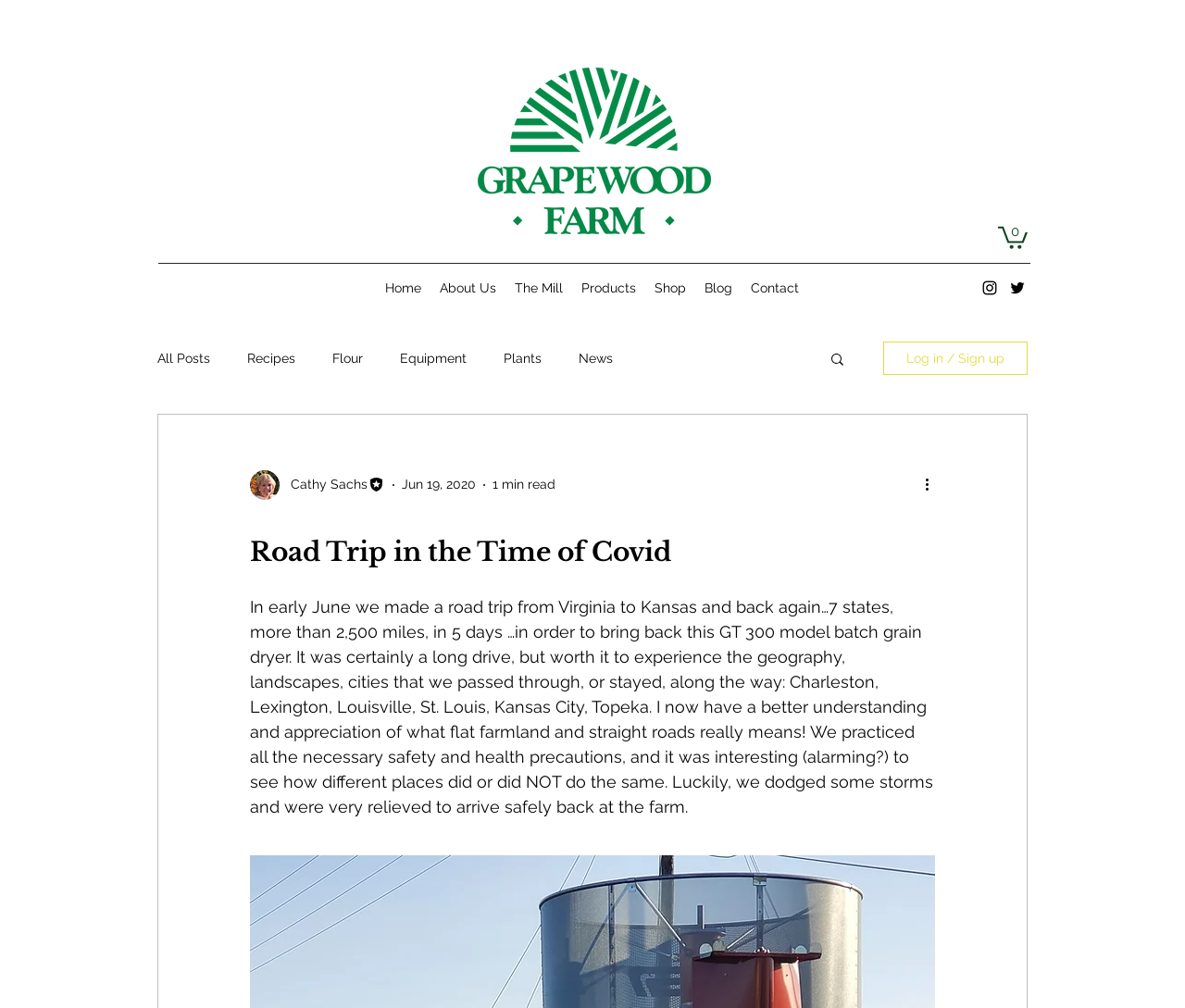Please locate the bounding box coordinates for the element that should be clicked to achieve the following instruction: "Search for something". Ensure the coordinates are given as four float numbers between 0 and 1, i.e., [left, top, right, bottom].

[0.699, 0.348, 0.714, 0.367]